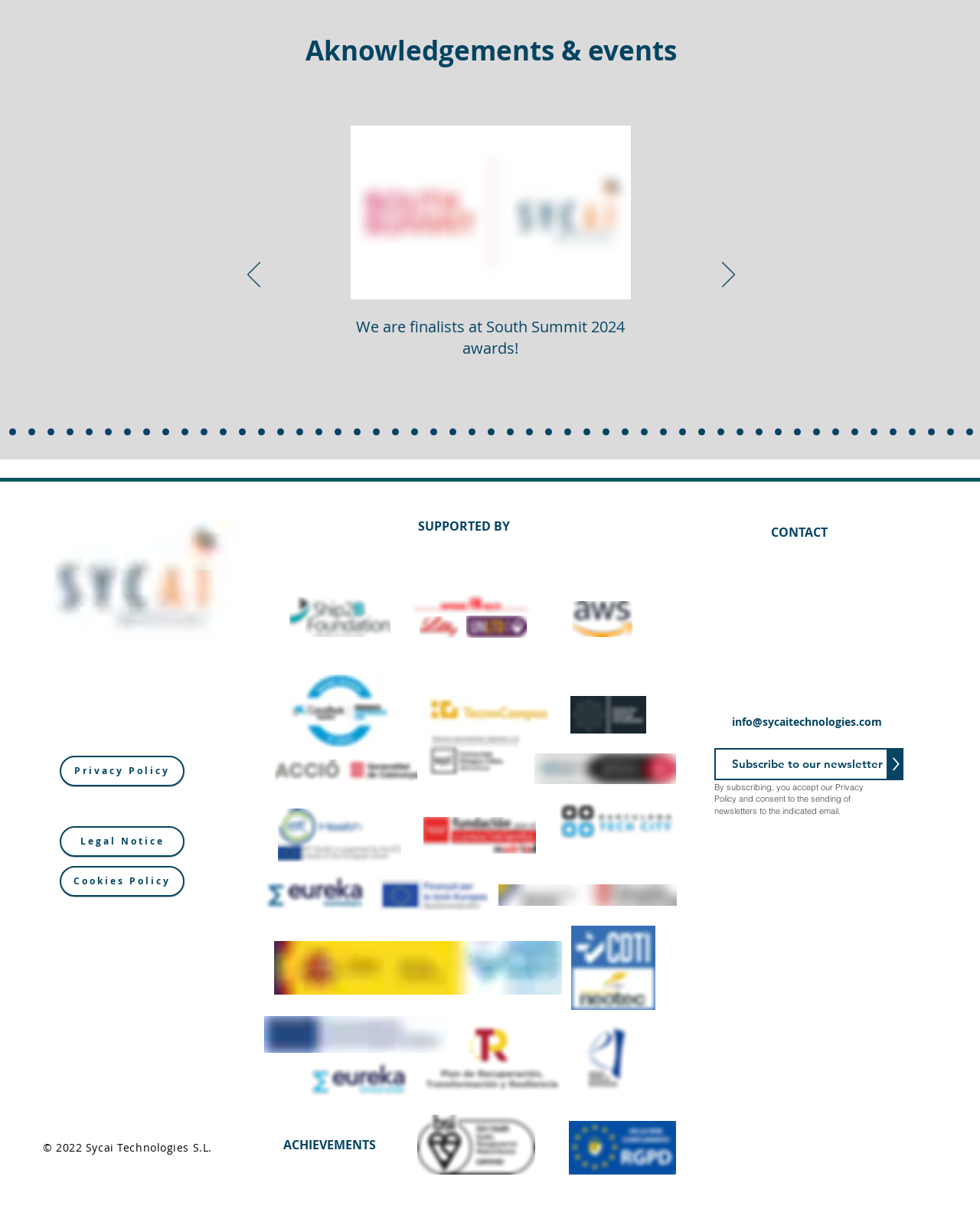Please specify the bounding box coordinates in the format (top-left x, top-left y, bottom-right x, bottom-right y), with all values as floating point numbers between 0 and 1. Identify the bounding box of the UI element described by: >

[0.906, 0.619, 0.922, 0.645]